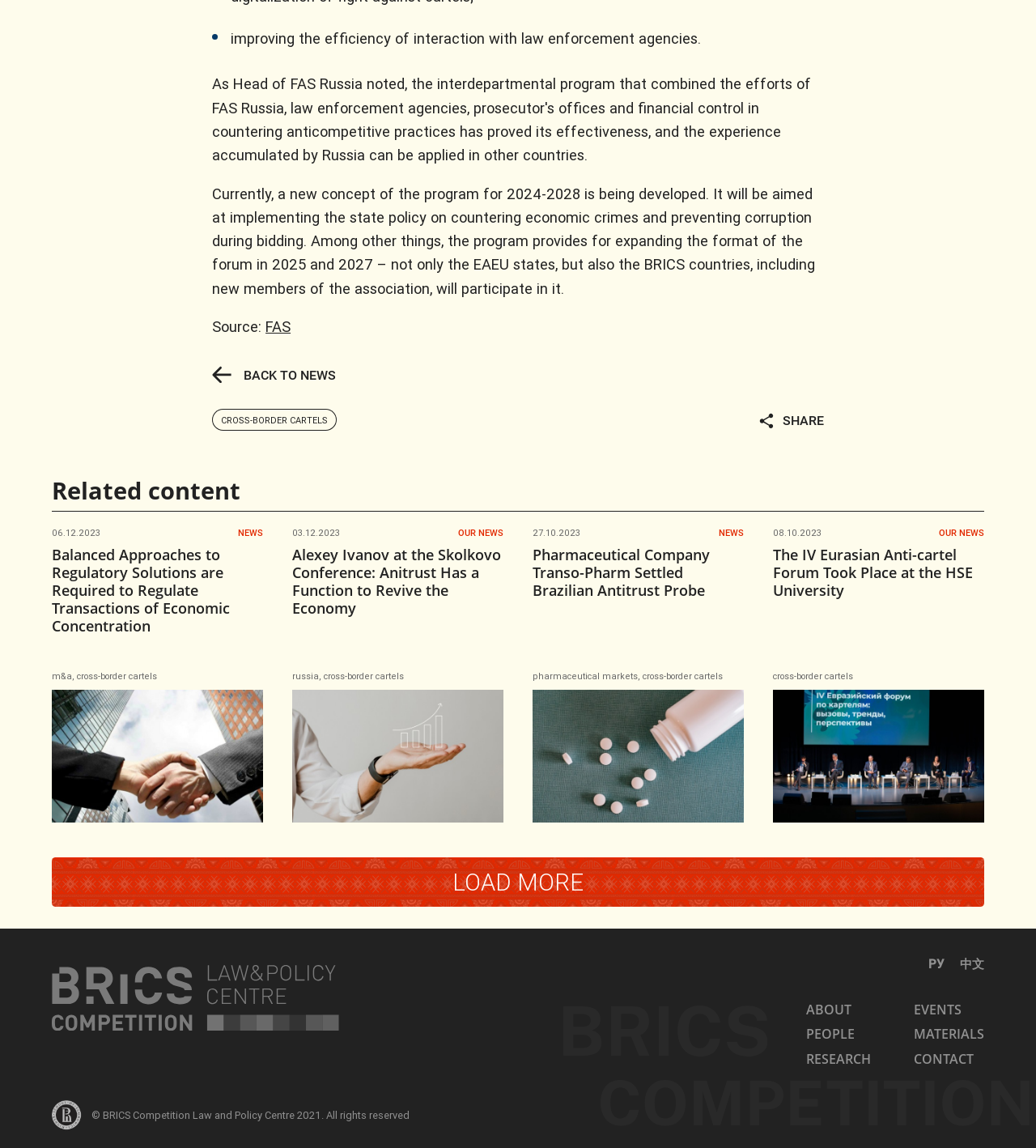Locate the UI element described as follows: "cross-border cartels". Return the bounding box coordinates as four float numbers between 0 and 1 in the order [left, top, right, bottom].

[0.205, 0.356, 0.325, 0.375]